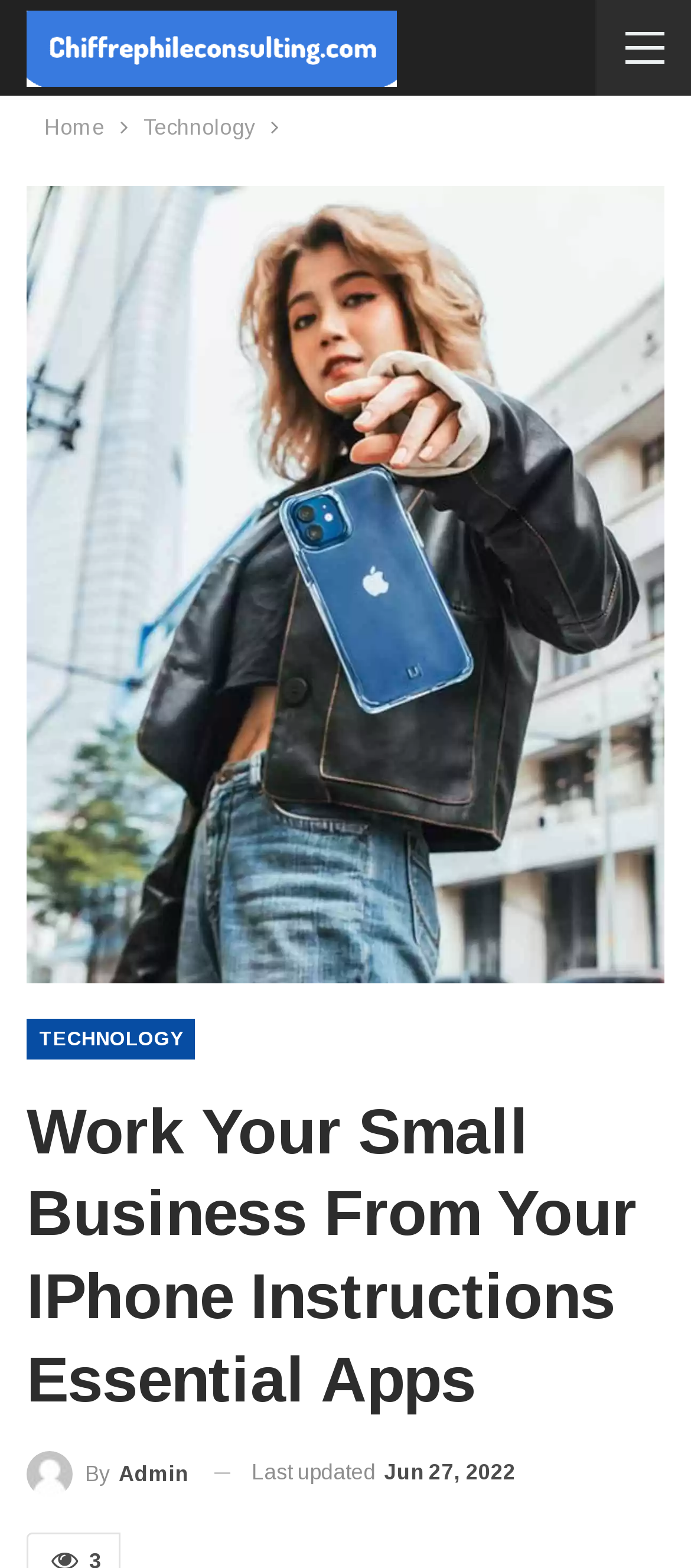How many links are in the breadcrumbs navigation?
From the details in the image, provide a complete and detailed answer to the question.

I counted the number of links in the breadcrumbs navigation by analyzing the elements under the navigation element with bounding box coordinates [0.0, 0.061, 1.0, 0.094], and found that there are two links: 'Home' and 'Technology'.